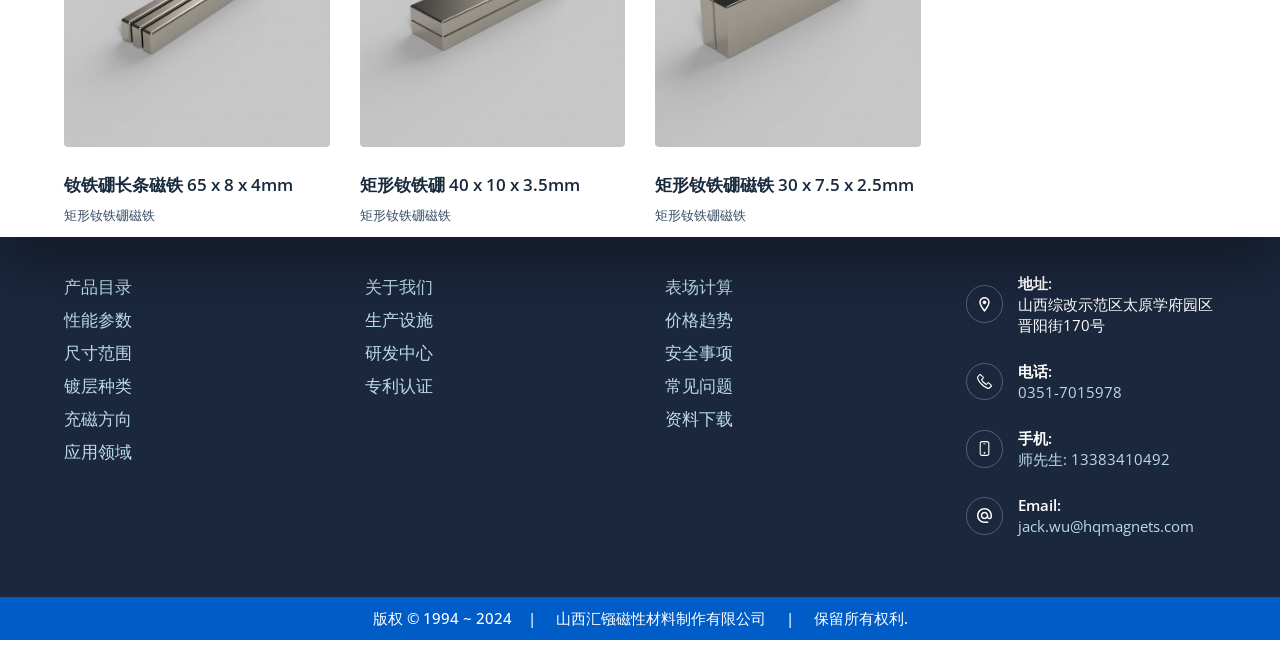Find the bounding box coordinates for the element described here: "表场计算".

[0.52, 0.409, 0.573, 0.444]